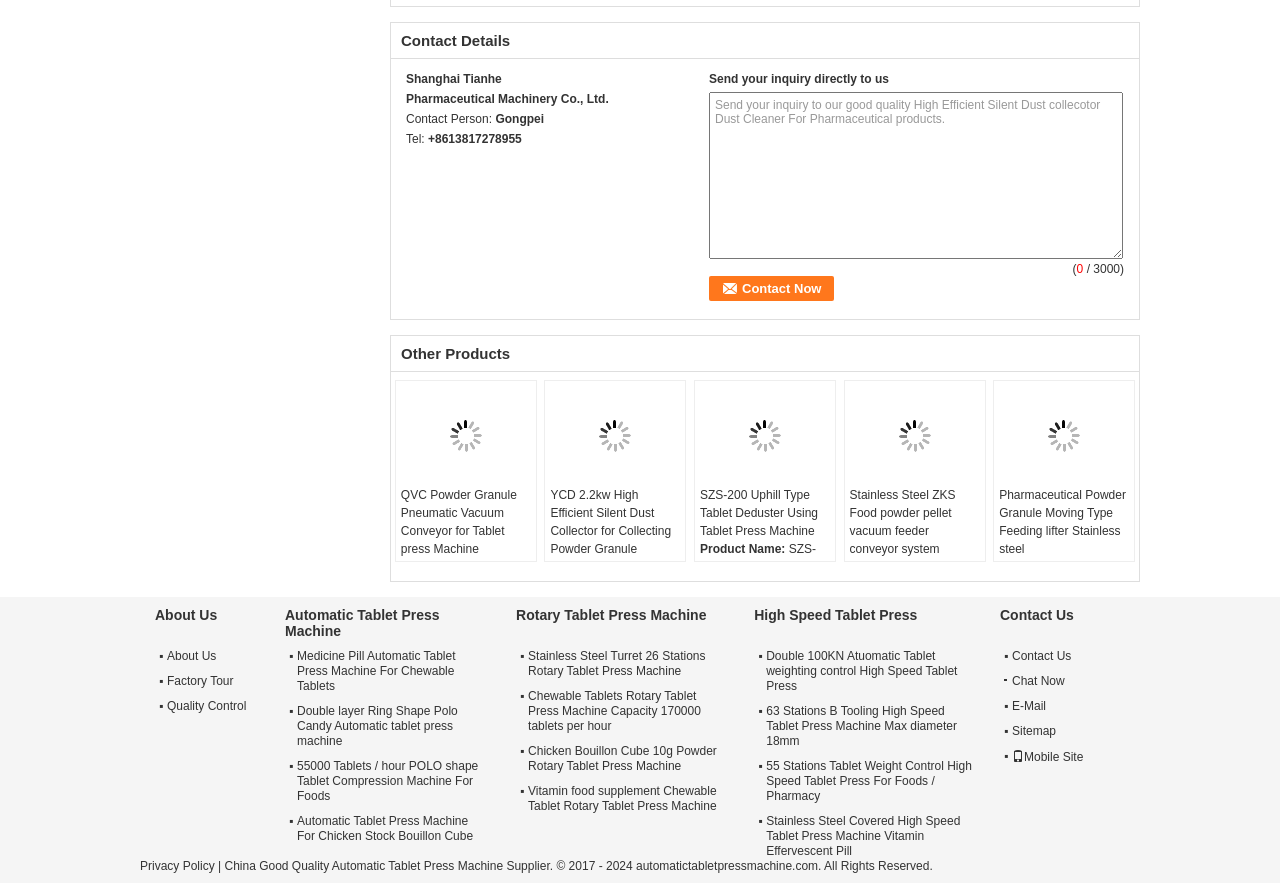Pinpoint the bounding box coordinates of the element that must be clicked to accomplish the following instruction: "Learn about 'trampoline games for kids'". The coordinates should be in the format of four float numbers between 0 and 1, i.e., [left, top, right, bottom].

None